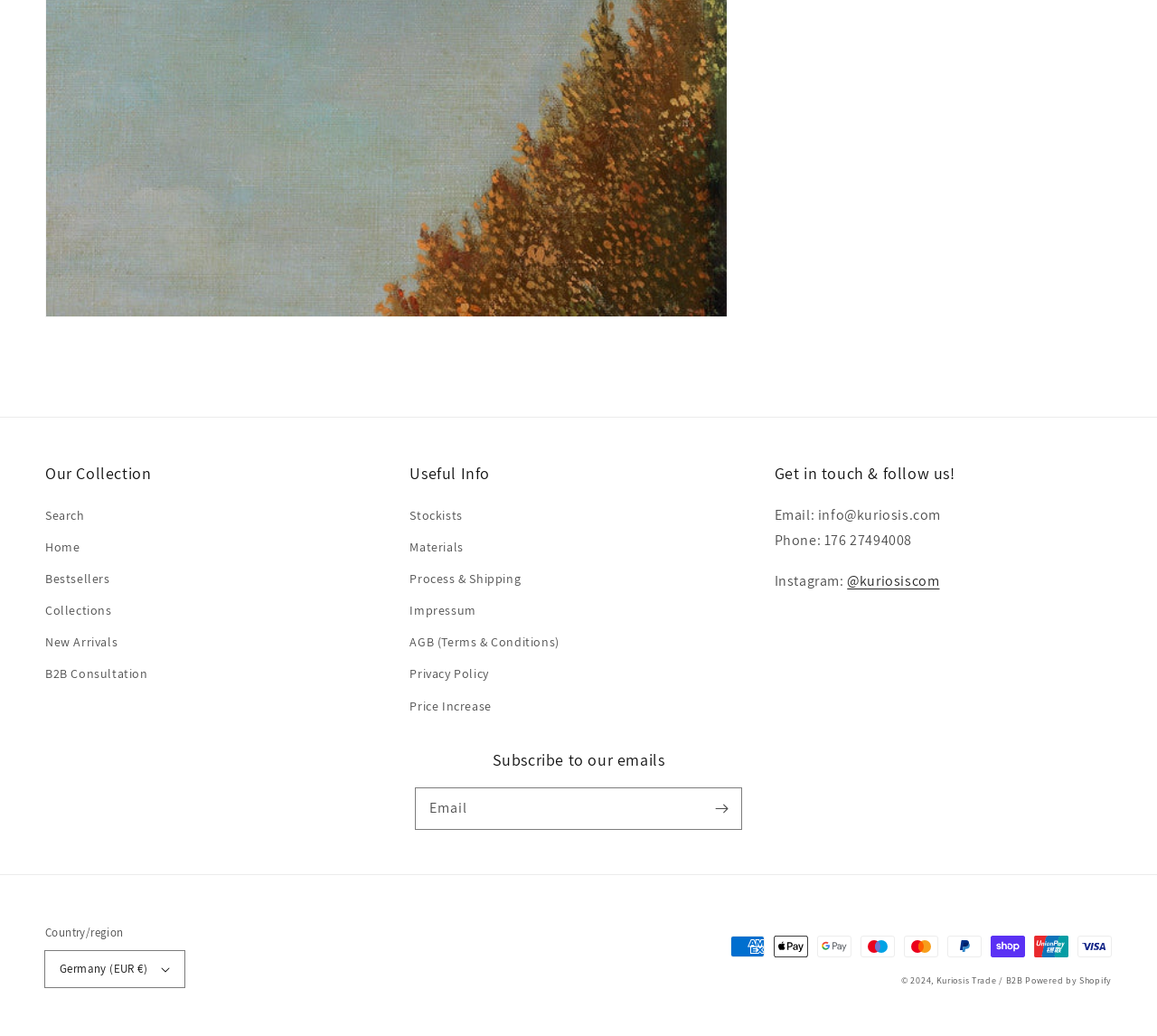Could you provide the bounding box coordinates for the portion of the screen to click to complete this instruction: "Go to Home"?

[0.039, 0.513, 0.069, 0.544]